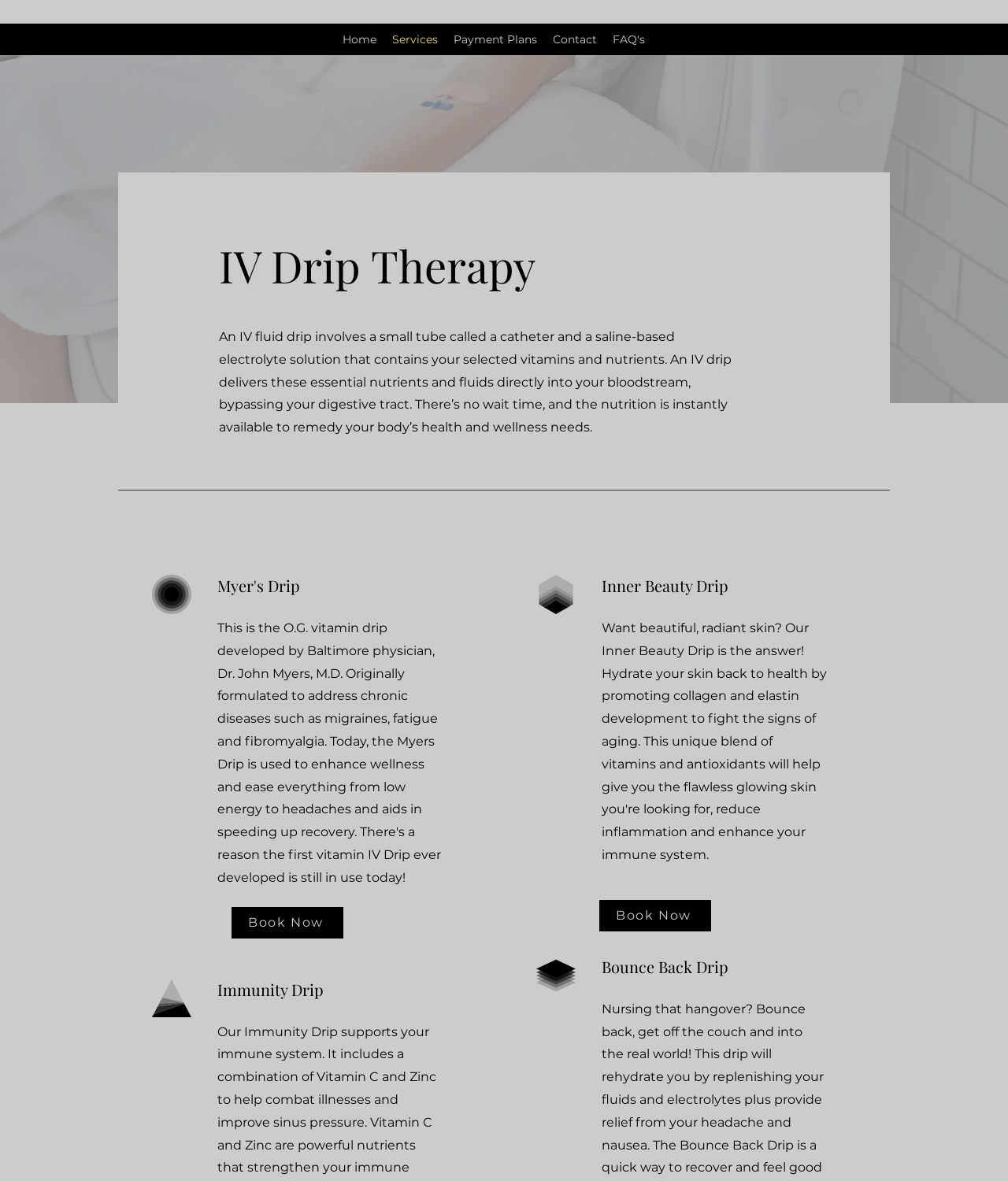Produce an extensive caption that describes everything on the webpage.

The webpage is about IV Drip Therapy and Cryo Studio. At the top, there is a navigation menu with five links: Home, Services, Payment Plans, Contact, and FAQ's. Below the navigation menu, there is a large image that spans the entire width of the page, likely a logo or a promotional image for Moxie Med Spa.

The main content of the page is divided into two sections. On the left side, there is a heading that reads "IV Drip Therapy" followed by a paragraph of text that explains what IV drip therapy is and how it works. This section takes up about half of the page's width.

On the right side, there are three sections with short headings: "Immunity Drip", "Inner Beauty Drip", and "Bounce Back Drip". These sections are stacked vertically and take up about half of the page's width.

There are two "Book Now" links, one located below the IV drip therapy explanation and the other below the "Bounce Back Drip" section. Both links are positioned near the bottom of the page.